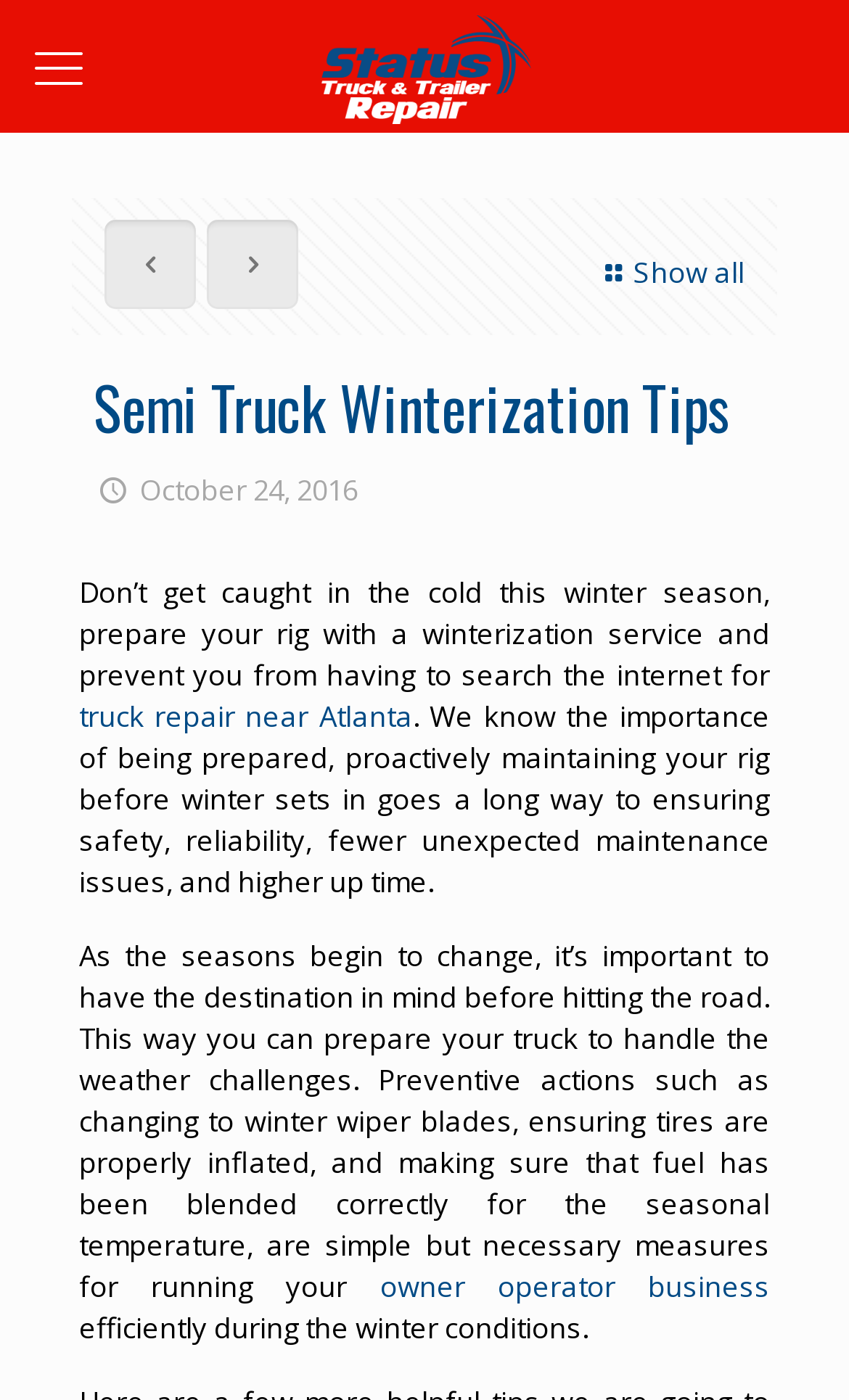Answer the question with a brief word or phrase:
What is the purpose of winterizing a semi truck?

Ensure safety and reliability